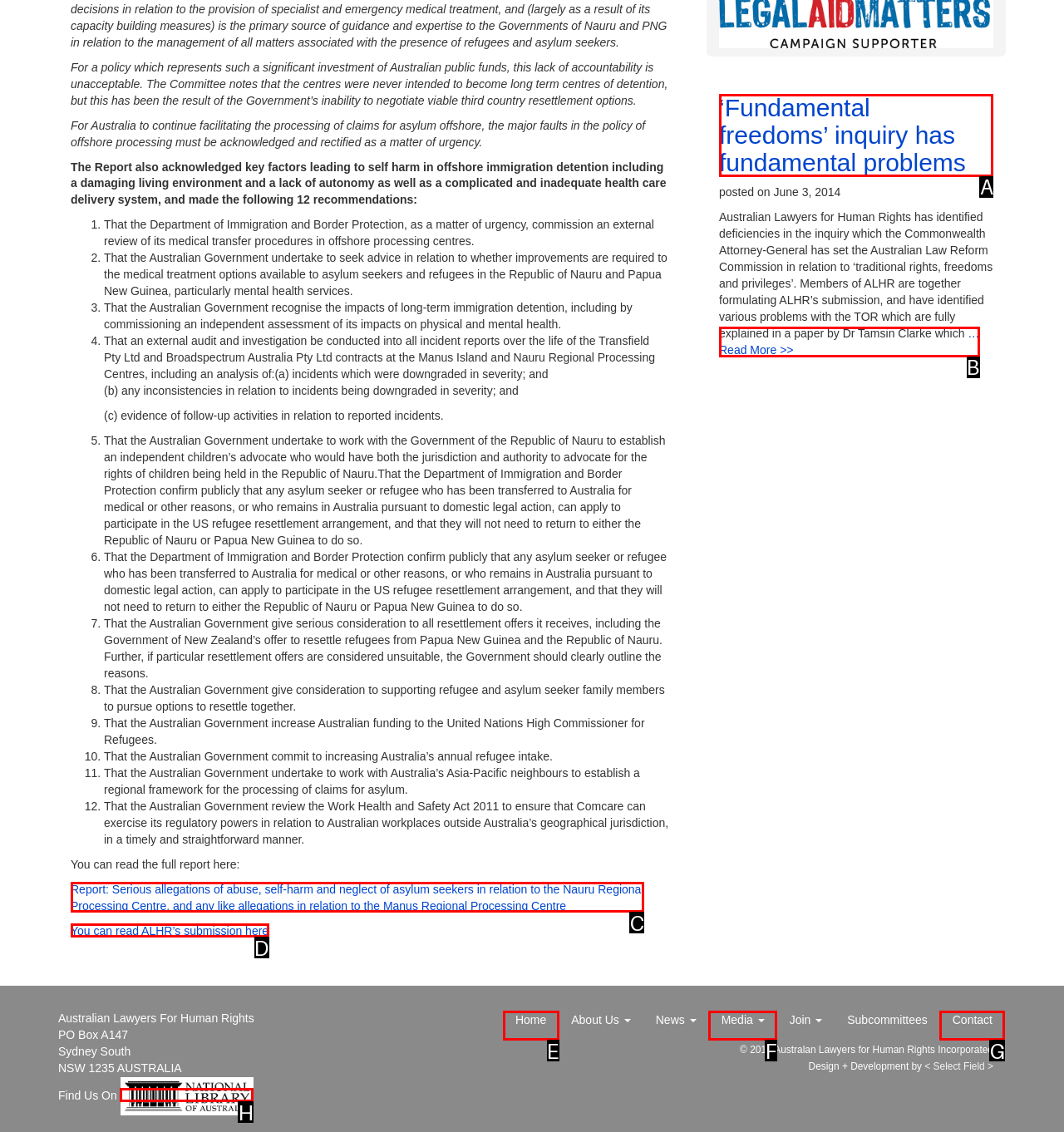Indicate which UI element needs to be clicked to fulfill the task: Go to the home page
Answer with the letter of the chosen option from the available choices directly.

E